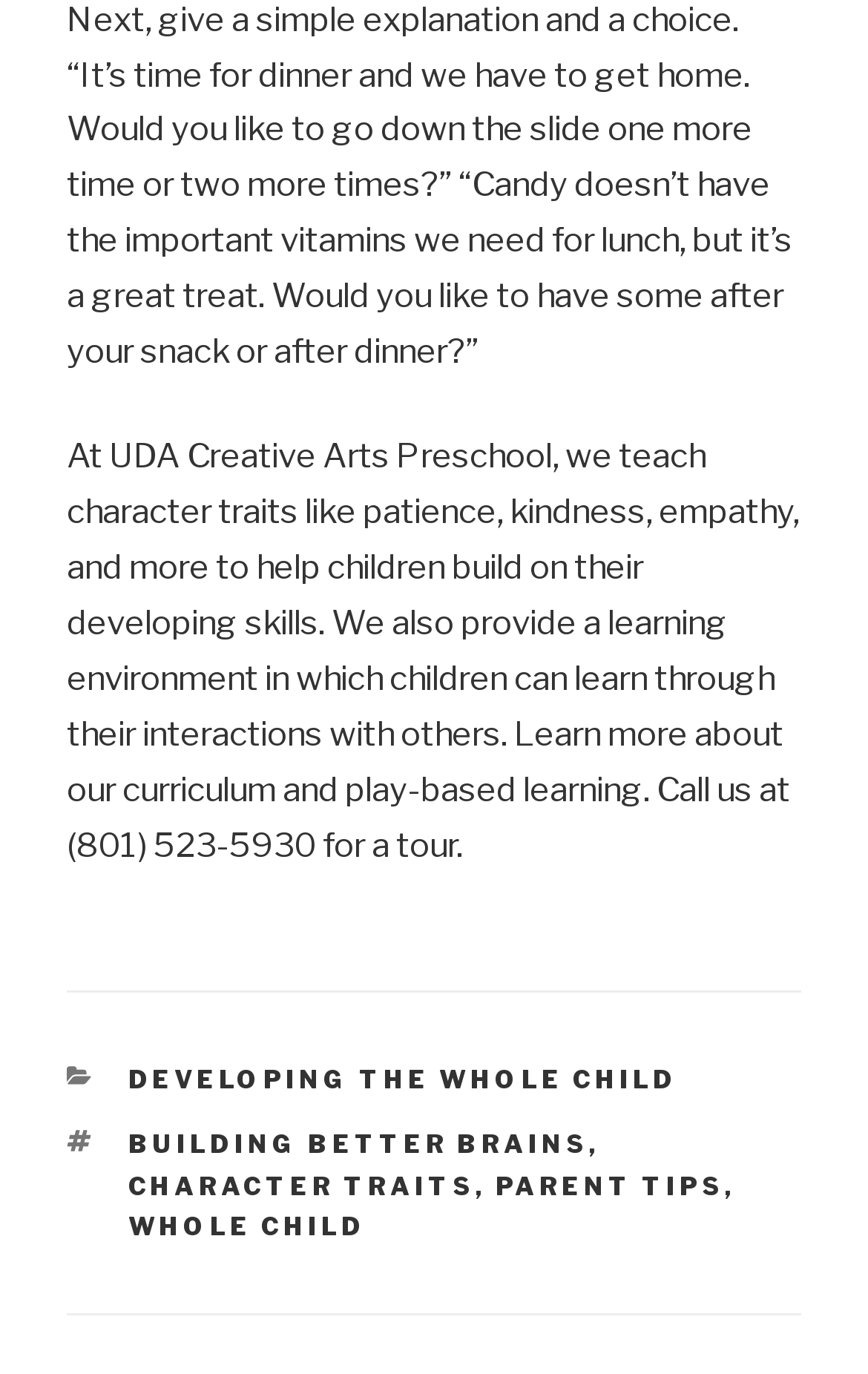Provide a one-word or short-phrase response to the question:
What is the phone number for a tour?

(801) 523-5930